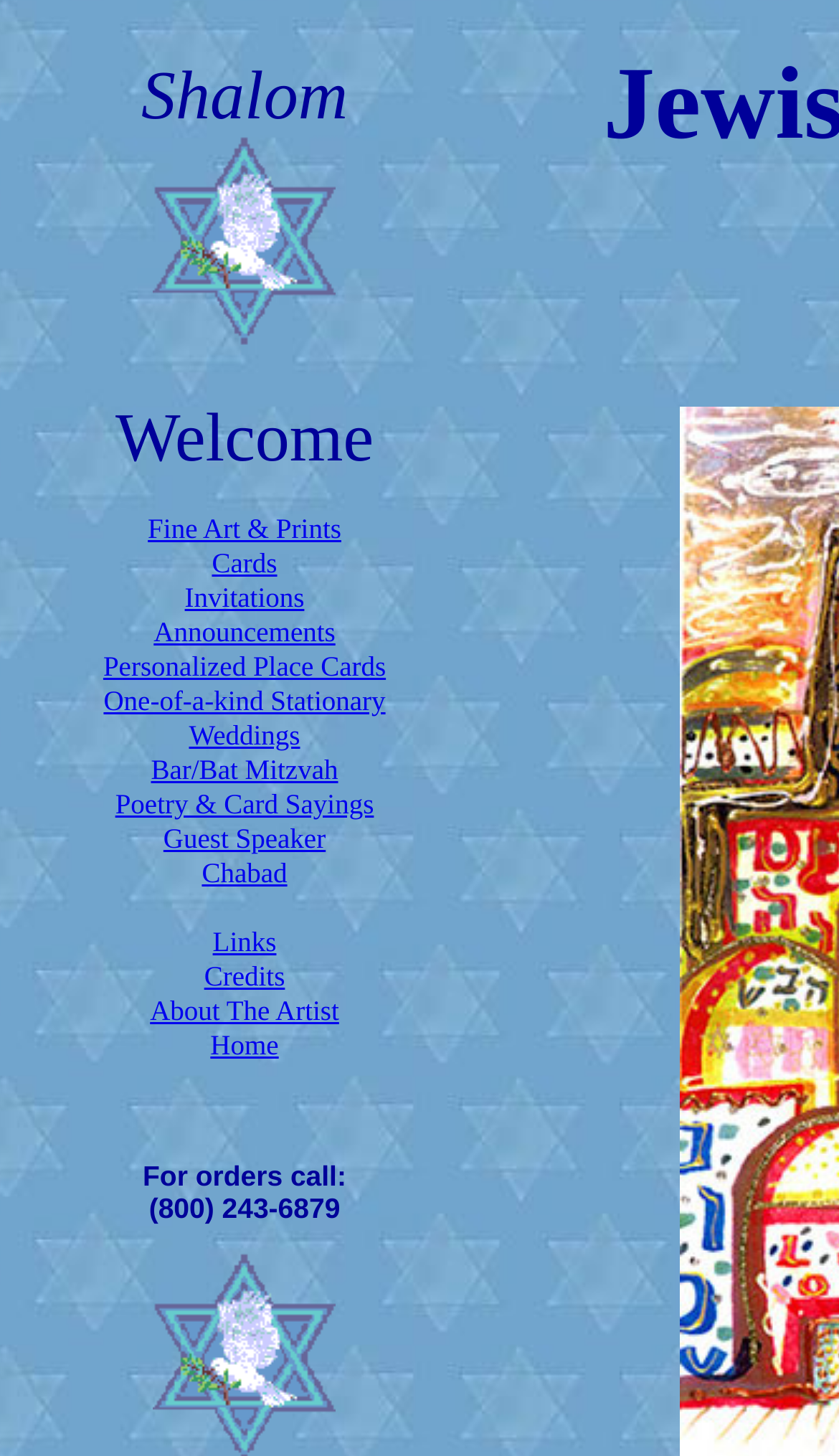Please identify the bounding box coordinates of the region to click in order to complete the task: "Click on Fine Art & Prints". The coordinates must be four float numbers between 0 and 1, specified as [left, top, right, bottom].

[0.176, 0.352, 0.407, 0.374]